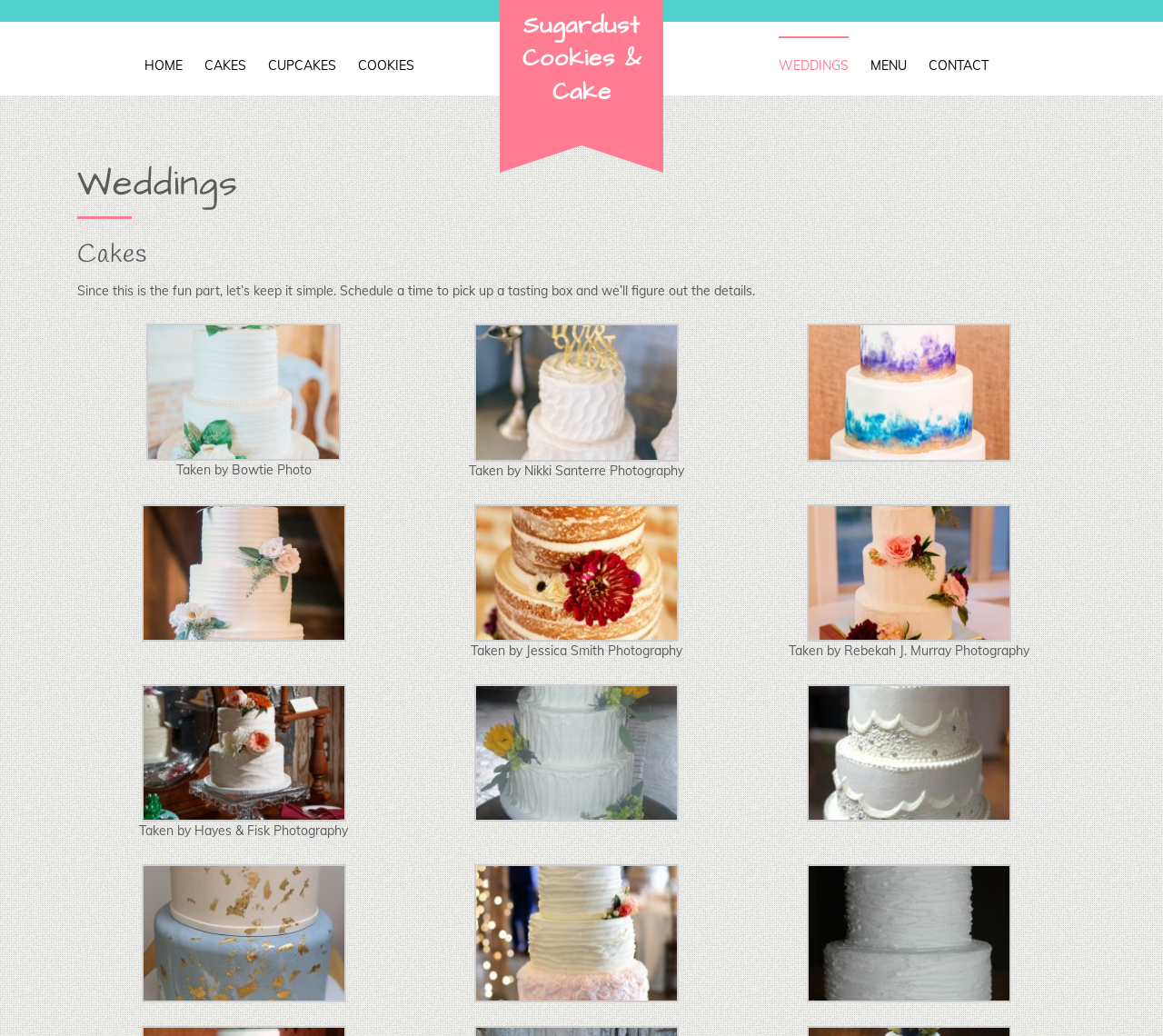Using the provided element description: "July 2021", identify the bounding box coordinates. The coordinates should be four floats between 0 and 1 in the order [left, top, right, bottom].

None